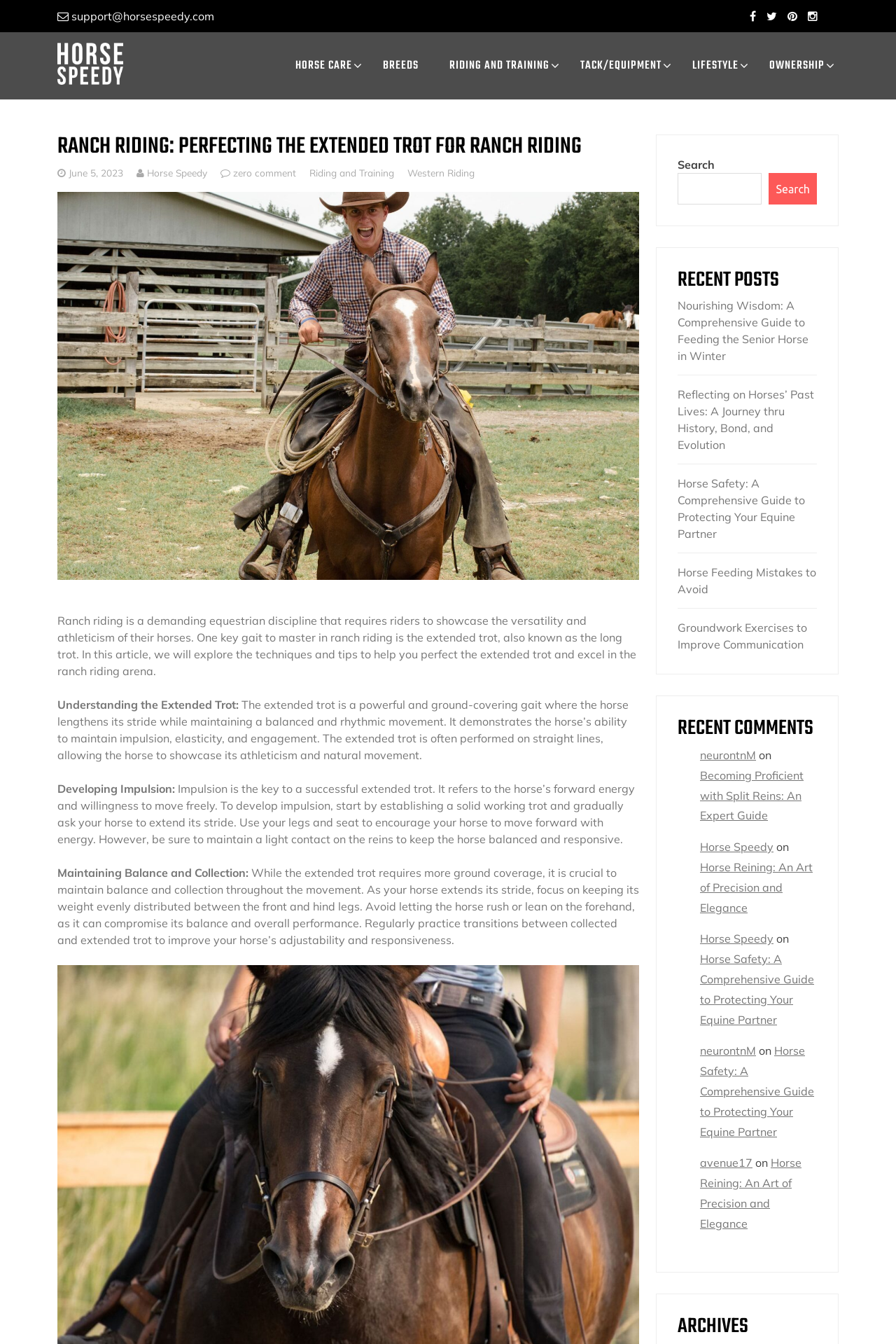Refer to the image and provide a thorough answer to this question:
What is the name of the website?

The name of the website can be determined by looking at the logo 'Horse Speedy Logo' which is displayed at the top of the webpage.